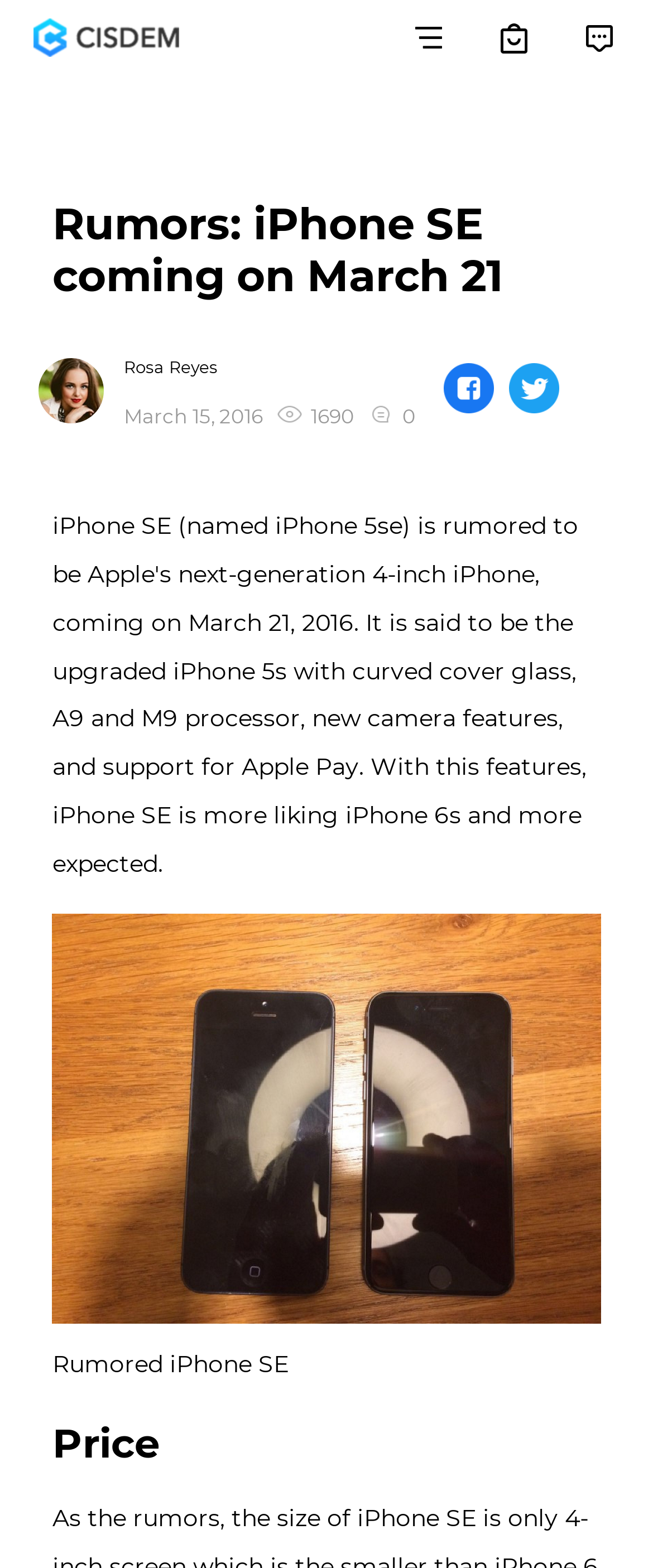Based on the visual content of the image, answer the question thoroughly: How many products are listed on the webpage?

I counted the number of product links on the webpage, which are 'Data Recovery', 'Duplicate Finder', 'ContactsMate', and so on, so there are 14 products listed in total.